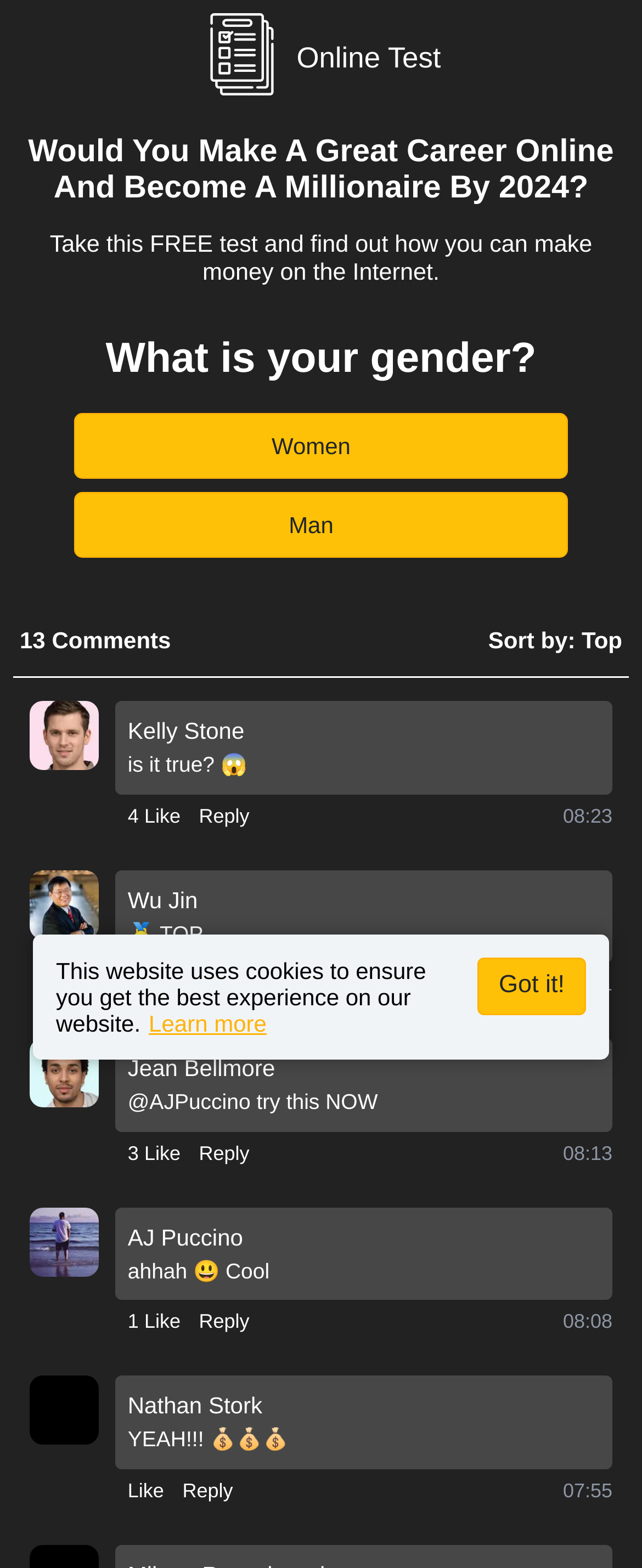Identify the primary heading of the webpage and provide its text.

Would You Make A Great Career Online And Become A Millionaire By 2024?